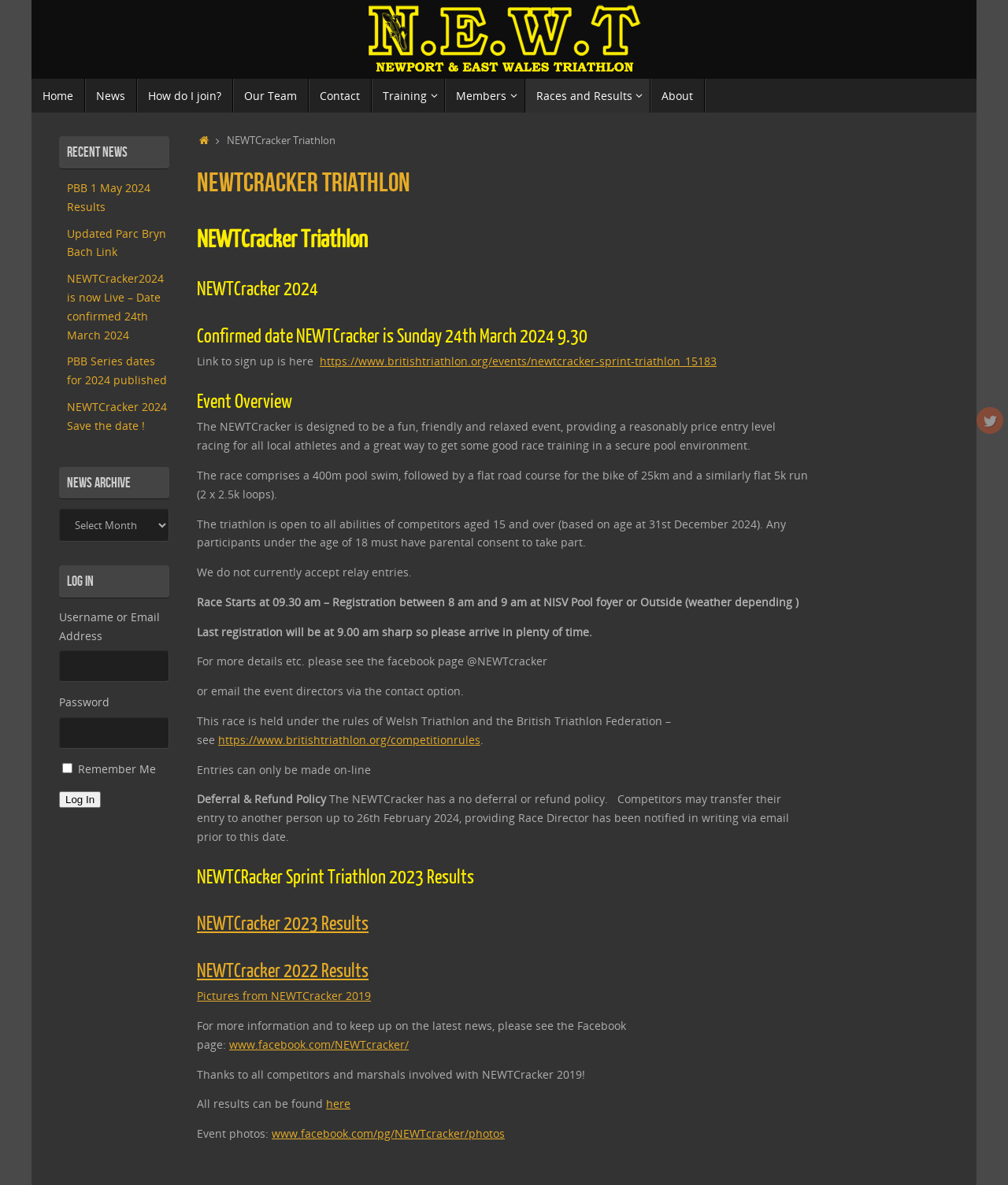Kindly respond to the following question with a single word or a brief phrase: 
Can participants under the age of 18 take part in the triathlon?

Yes, with parental consent